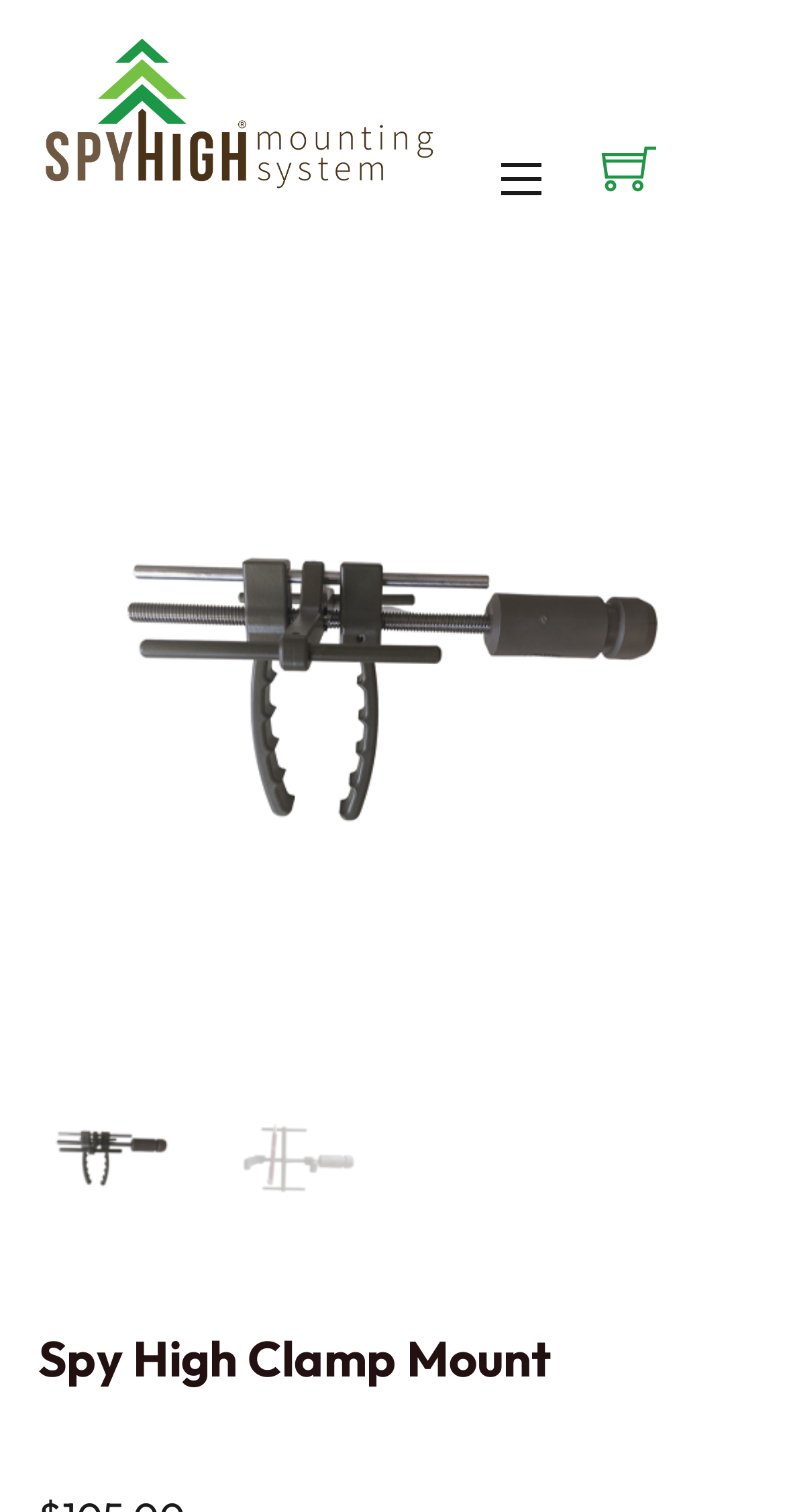Your task is to extract the text of the main heading from the webpage.

Spy High Clamp Mount